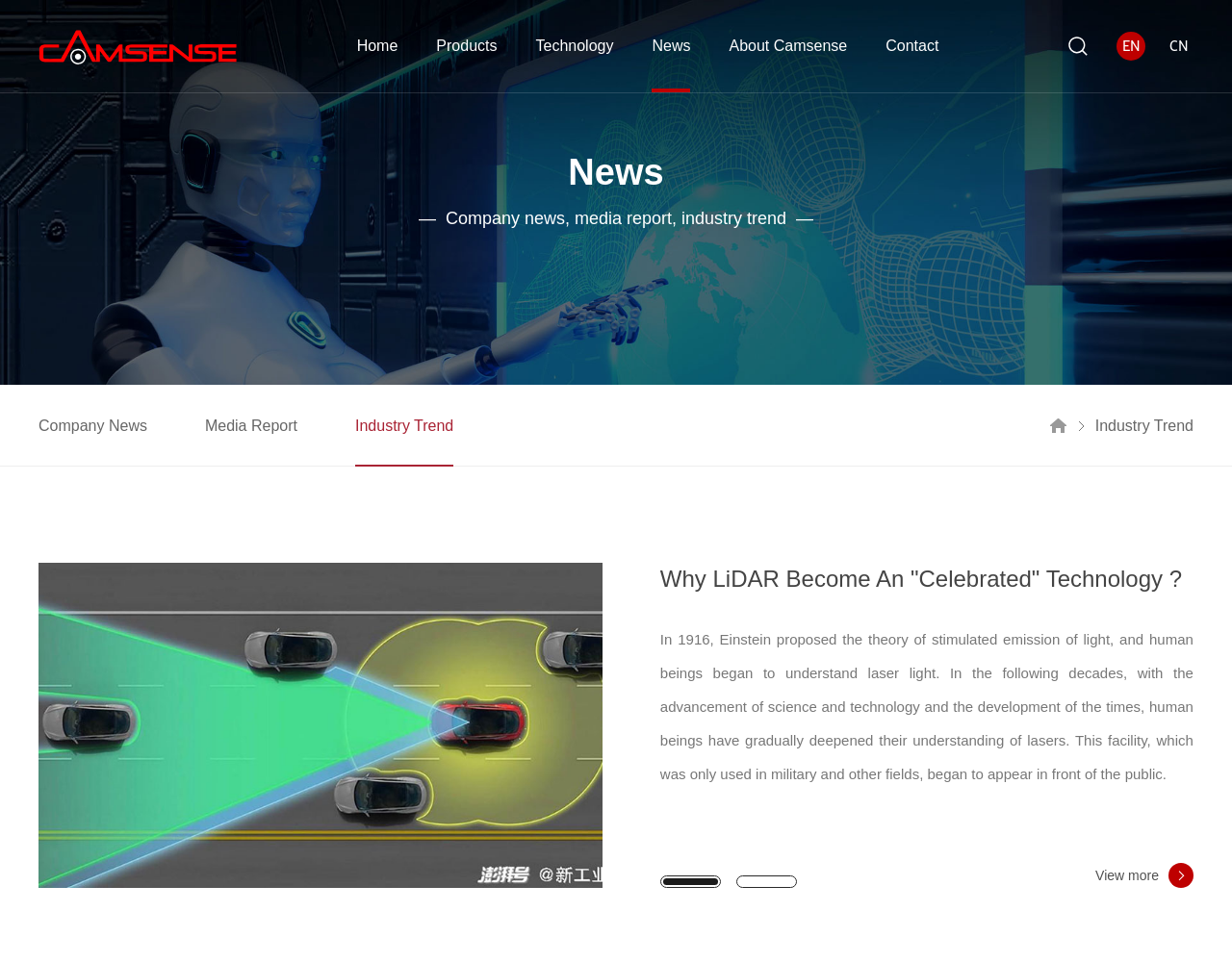Based on the visual content of the image, answer the question thoroughly: What is the purpose of the buttons 'Go to slide 1' and 'Go to slide 2'?

The purpose of the buttons 'Go to slide 1' and 'Go to slide 2' is to navigate slides because they are placed at the bottom of the webpage and have a similar design to navigation buttons, suggesting that they are used to move to different slides or sections of the webpage.